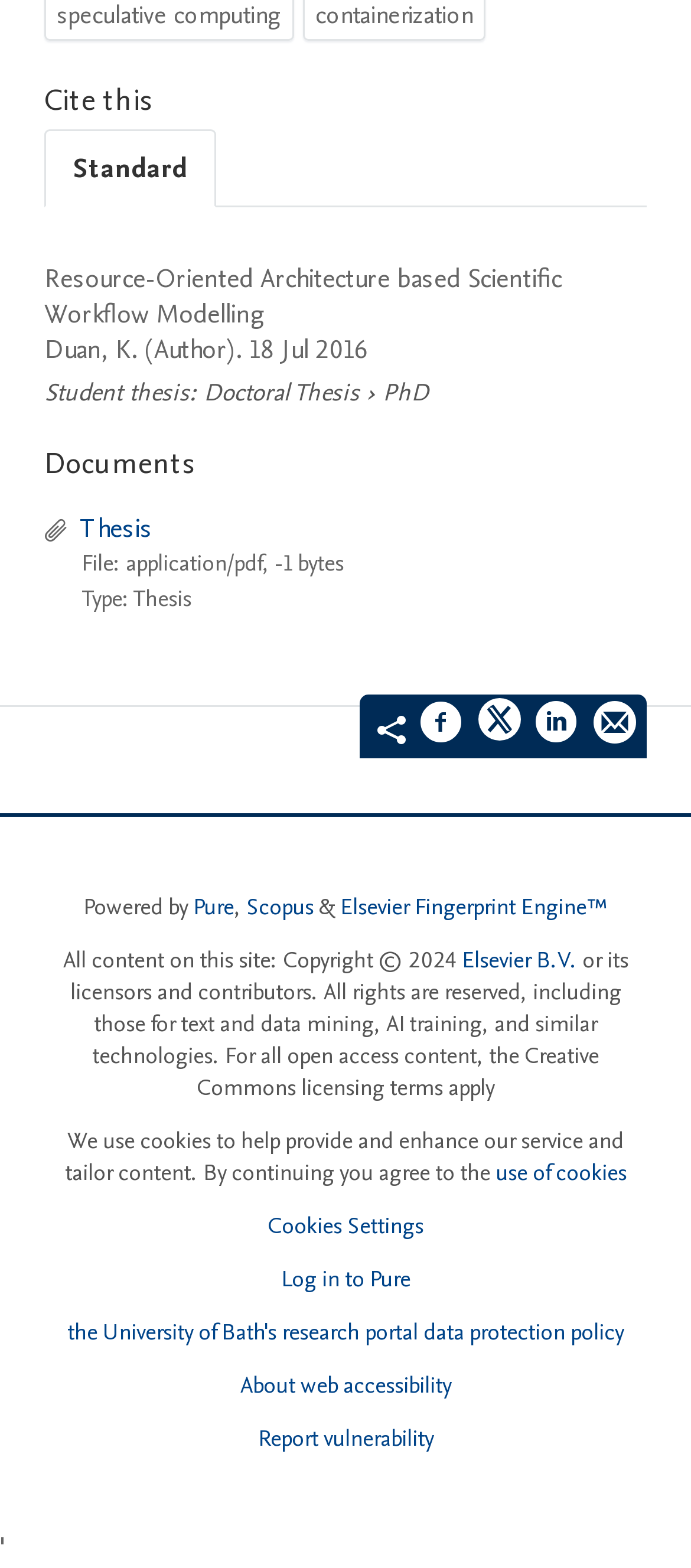Point out the bounding box coordinates of the section to click in order to follow this instruction: "View thesis document".

[0.115, 0.326, 0.221, 0.349]